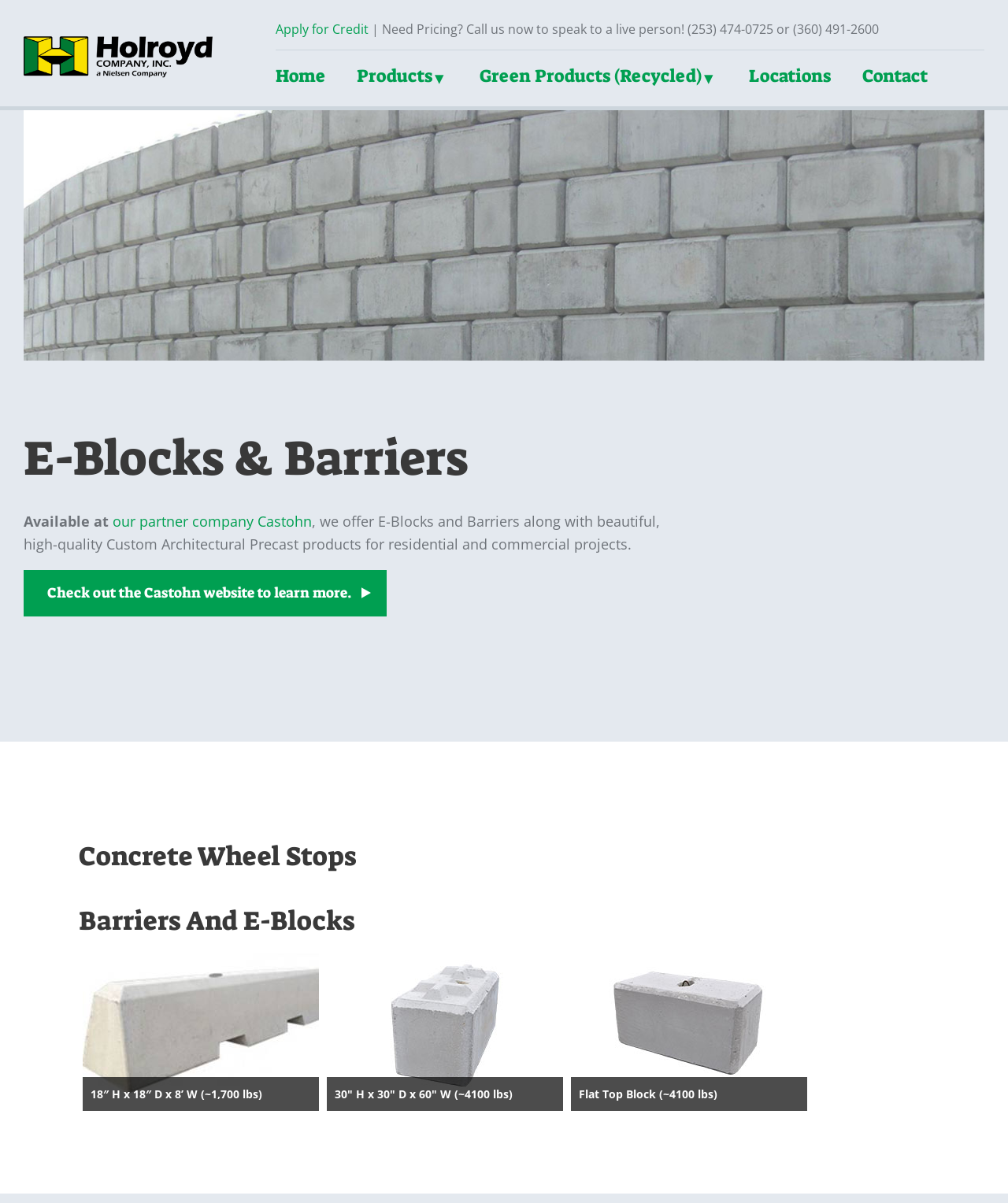Indicate the bounding box coordinates of the clickable region to achieve the following instruction: "Click the Products link."

[0.023, 0.121, 0.105, 0.16]